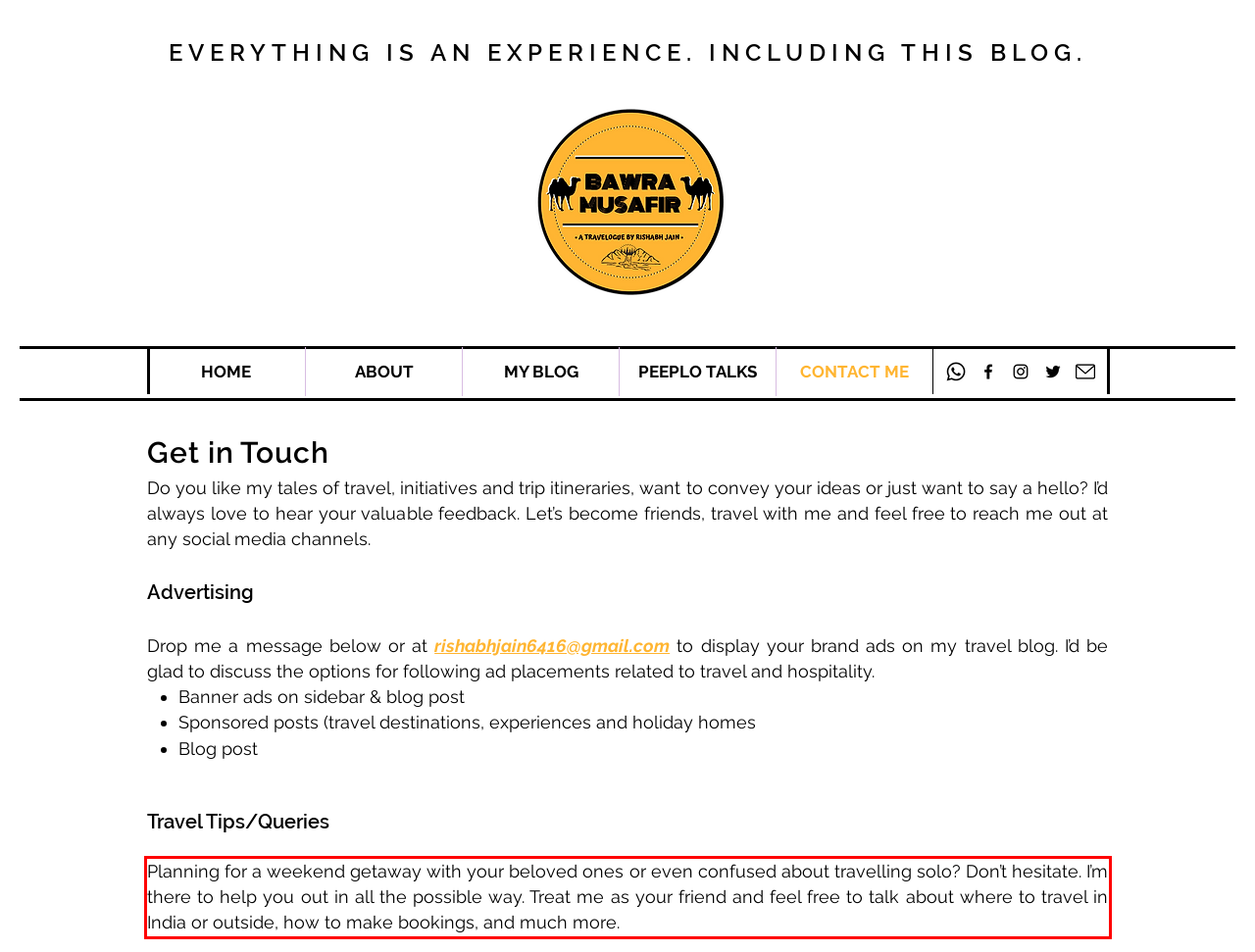From the given screenshot of a webpage, identify the red bounding box and extract the text content within it.

Planning for a weekend getaway with your beloved ones or even confused about travelling solo? Don’t hesitate. I’m there to help you out in all the possible way. Treat me as your friend and feel free to talk about where to travel in India or outside, how to make bookings, and much more.